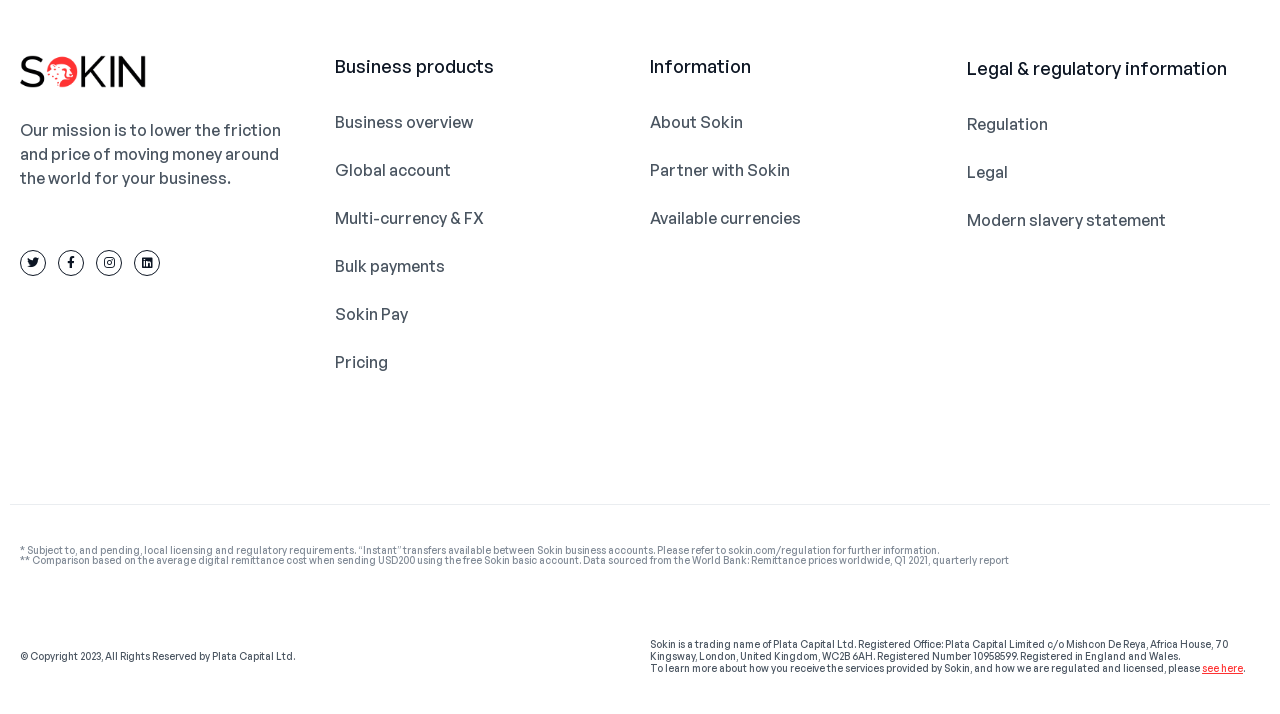Identify the bounding box coordinates of the clickable region required to complete the instruction: "Read the article 'The Wahhabi Movement Hates the Prophet (PBUH)'". The coordinates should be given as four float numbers within the range of 0 and 1, i.e., [left, top, right, bottom].

None